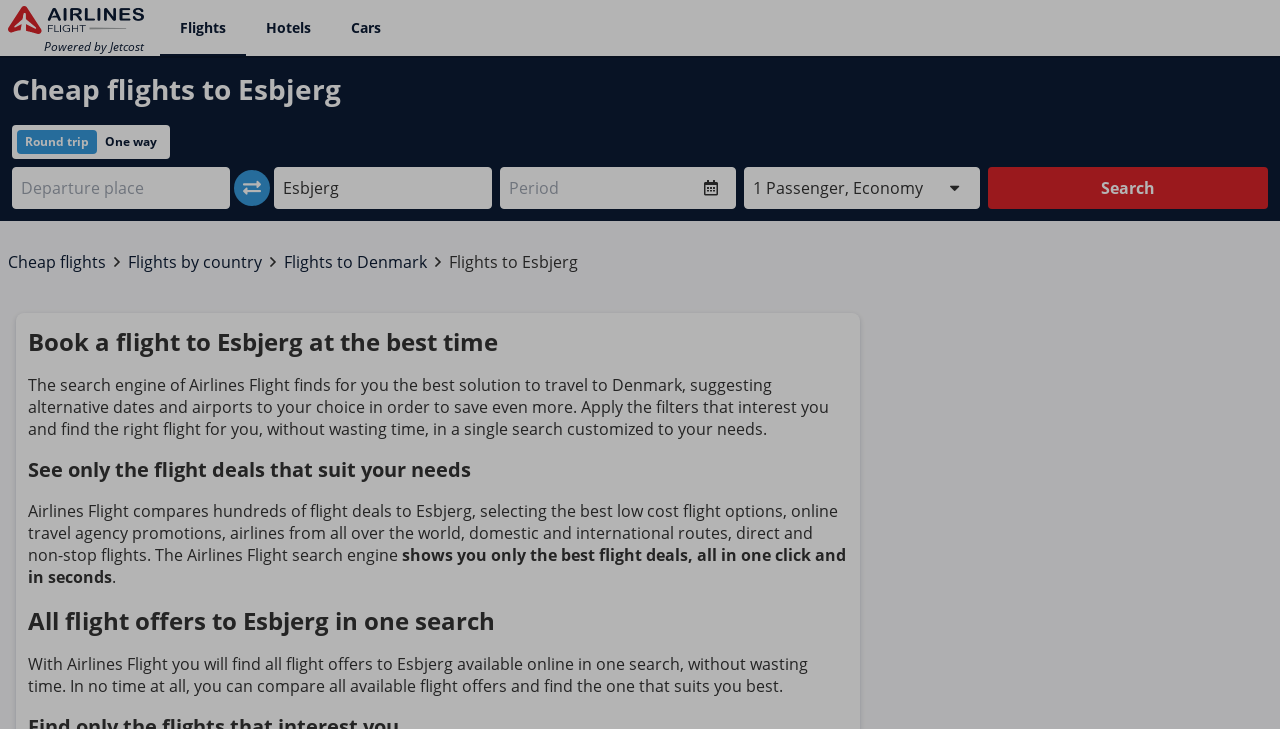What is the purpose of the 'Search' button?
Please ensure your answer is as detailed and informative as possible.

I inferred the answer by analyzing the context of the 'Search' button, which is located next to the 'Departure place', 'Arrival place', and 'Period' textboxes. This suggests that the button is used to search for flights based on the input parameters.